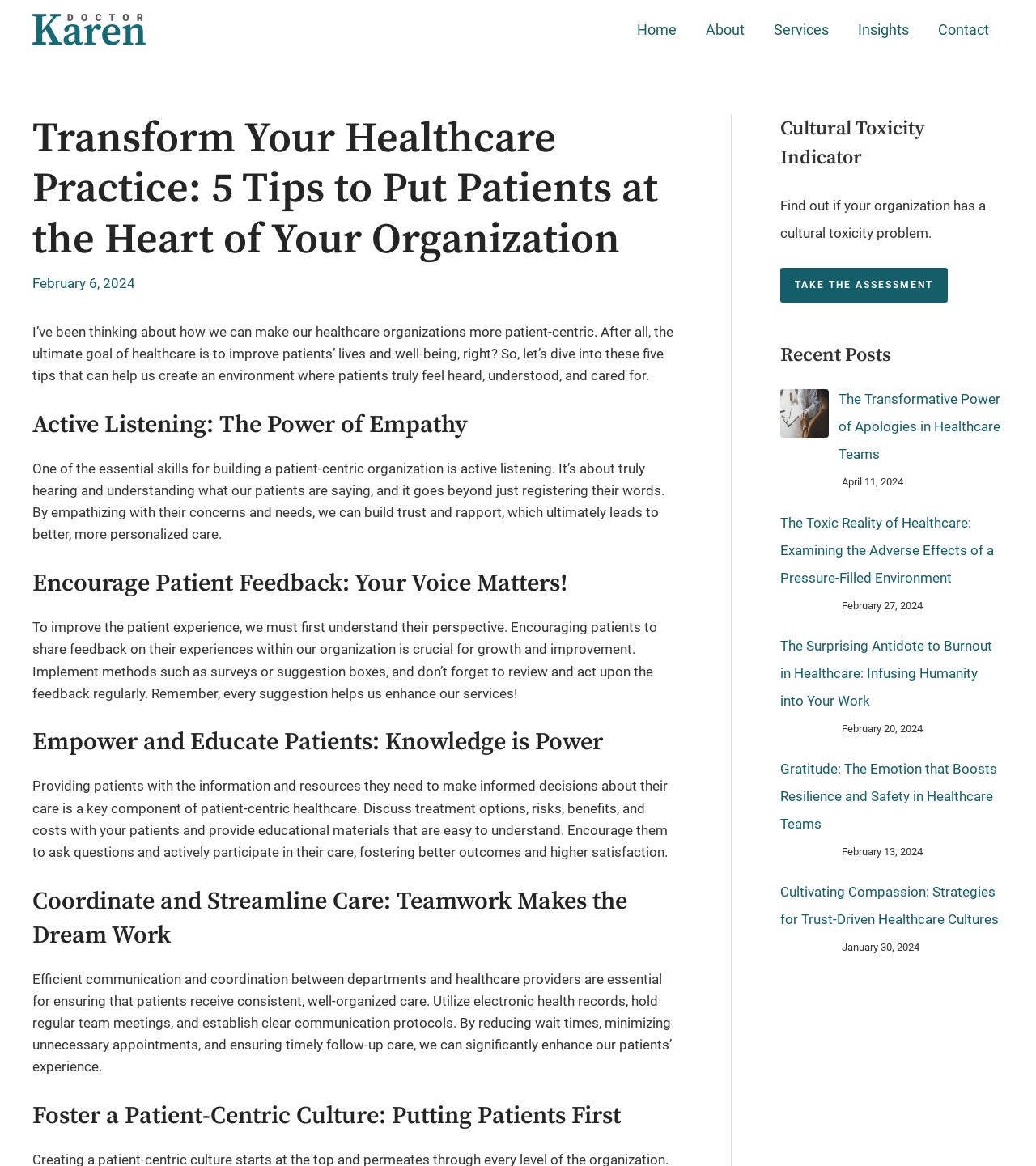Give a one-word or short phrase answer to the question: 
How many tips are provided to transform healthcare practices?

5